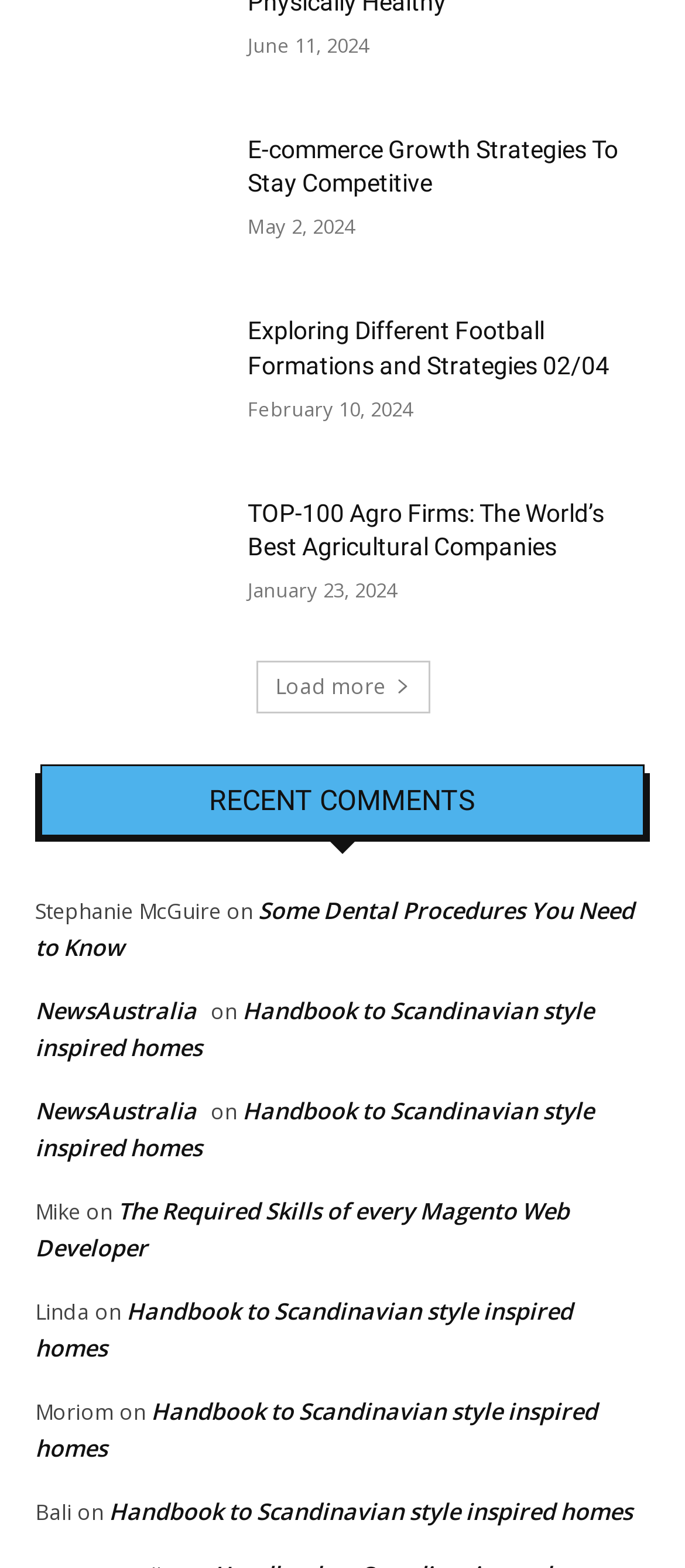Is there a 'Load more' button?
From the image, respond using a single word or phrase.

Yes